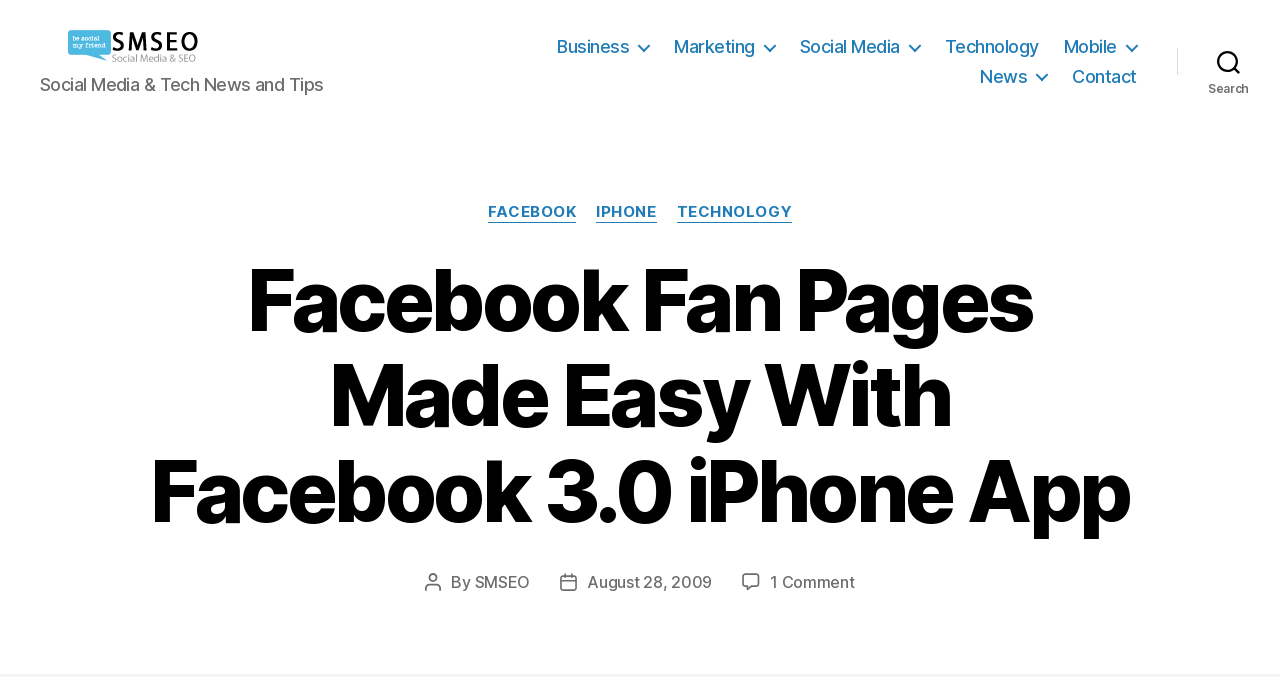Please give the bounding box coordinates of the area that should be clicked to fulfill the following instruction: "read facebook fan pages made easy with facebook 3.0 iphone app". The coordinates should be in the format of four float numbers from 0 to 1, i.e., [left, top, right, bottom].

[0.109, 0.373, 0.891, 0.797]